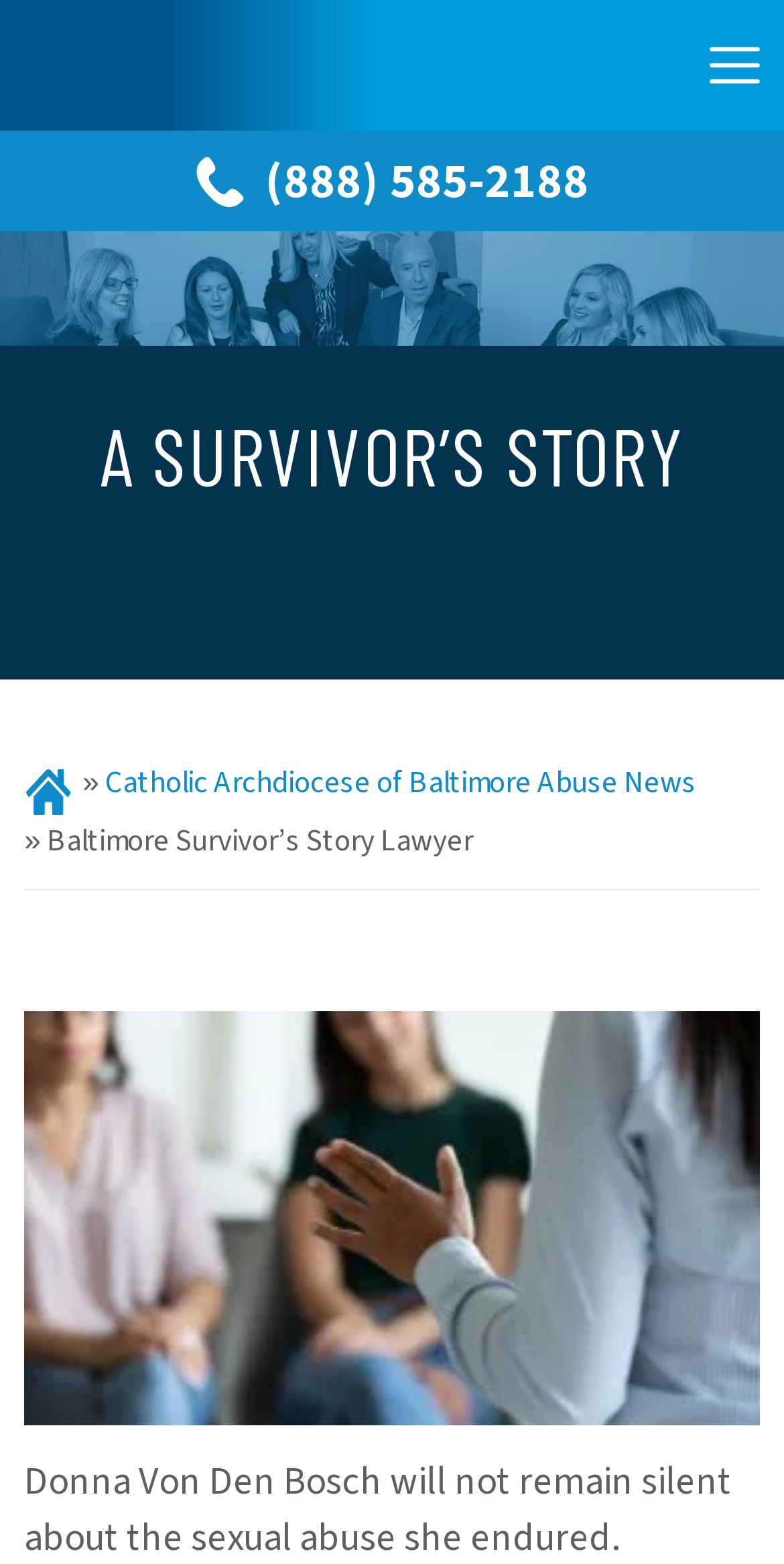What is the phone number on the webpage?
Give a comprehensive and detailed explanation for the question.

I found the phone number by looking at the link element with the text '(888) 585-2188' which has a bounding box coordinate of [0.249, 0.091, 0.751, 0.141].